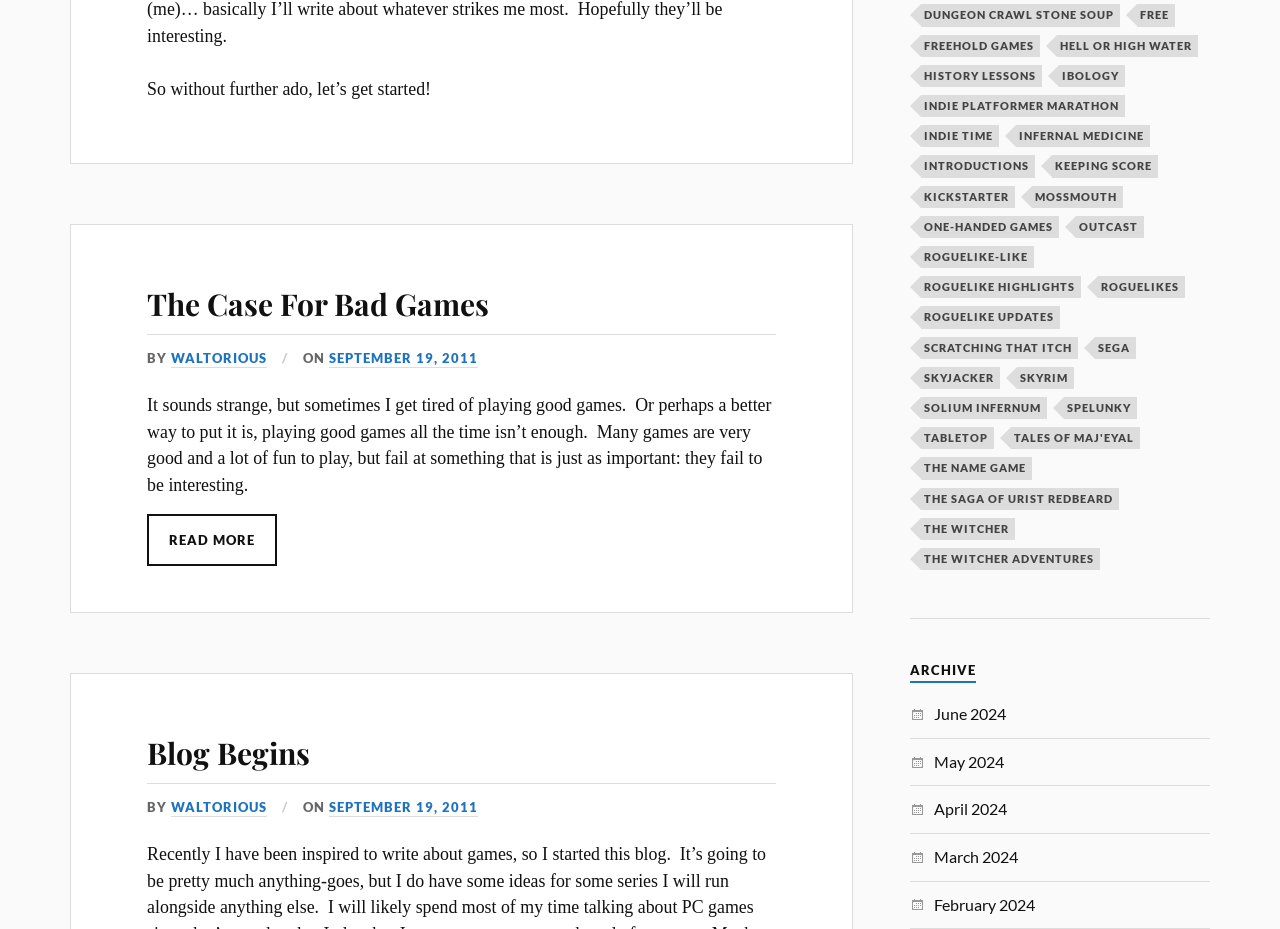Identify the bounding box coordinates of the clickable region necessary to fulfill the following instruction: "Explore the 'Dungeon Crawl Stone Soup' category". The bounding box coordinates should be four float numbers between 0 and 1, i.e., [left, top, right, bottom].

[0.72, 0.005, 0.875, 0.029]